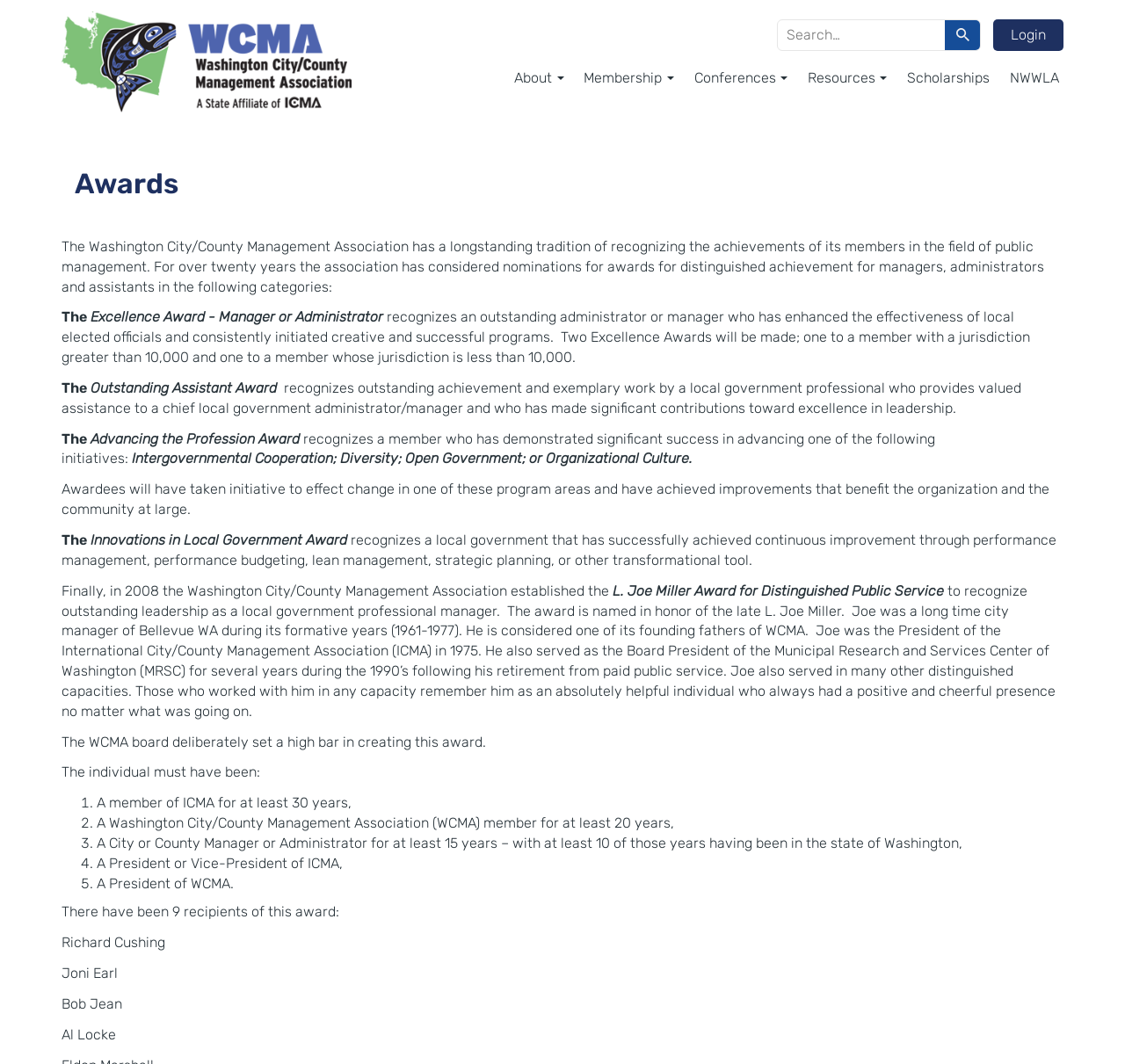Please identify the bounding box coordinates of the element on the webpage that should be clicked to follow this instruction: "Learn about the Excellence Award". The bounding box coordinates should be given as four float numbers between 0 and 1, formatted as [left, top, right, bottom].

[0.08, 0.29, 0.341, 0.306]